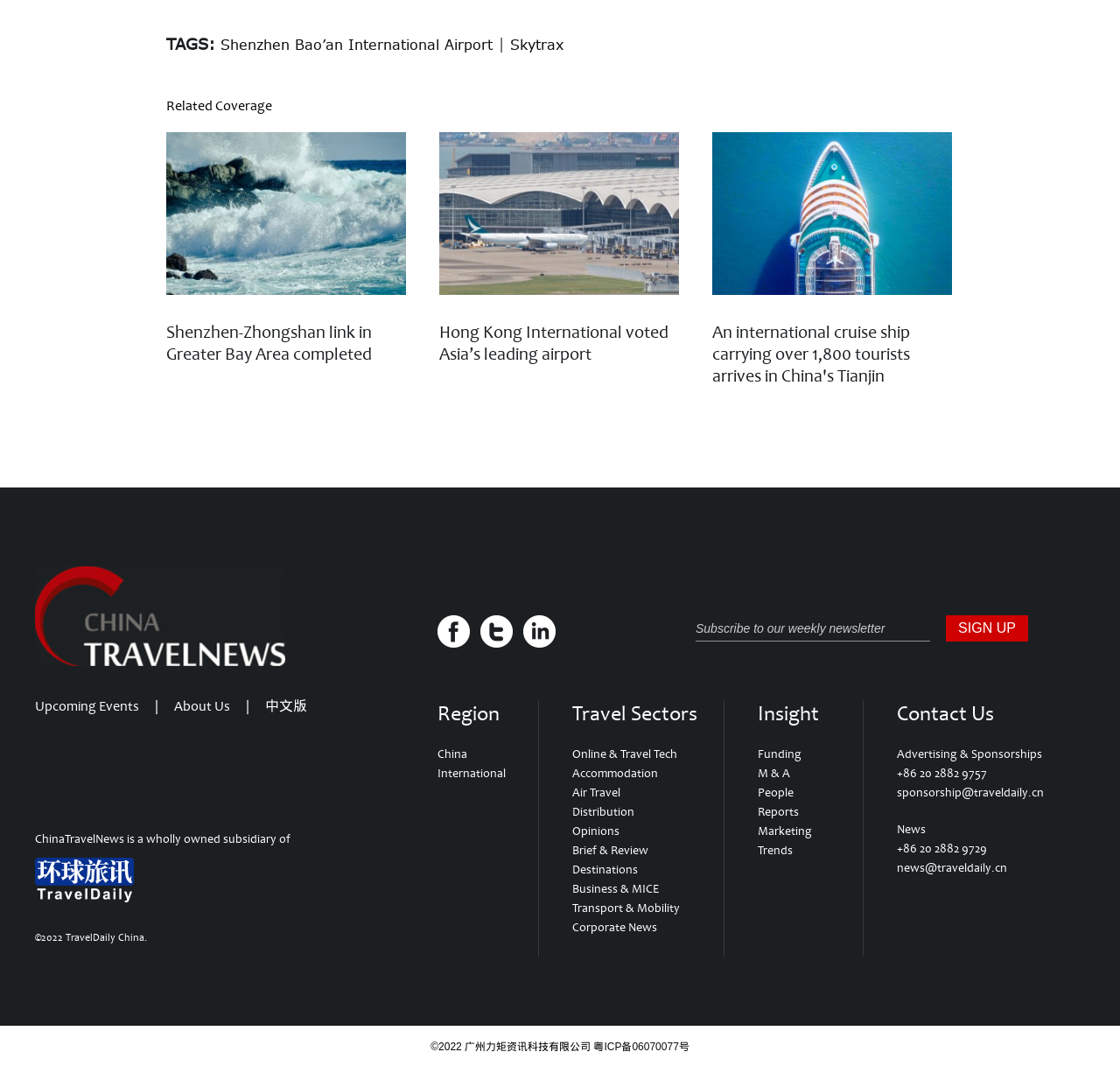Can you find the bounding box coordinates for the element that needs to be clicked to execute this instruction: "Subscribe to the weekly newsletter"? The coordinates should be given as four float numbers between 0 and 1, i.e., [left, top, right, bottom].

[0.621, 0.578, 0.83, 0.602]